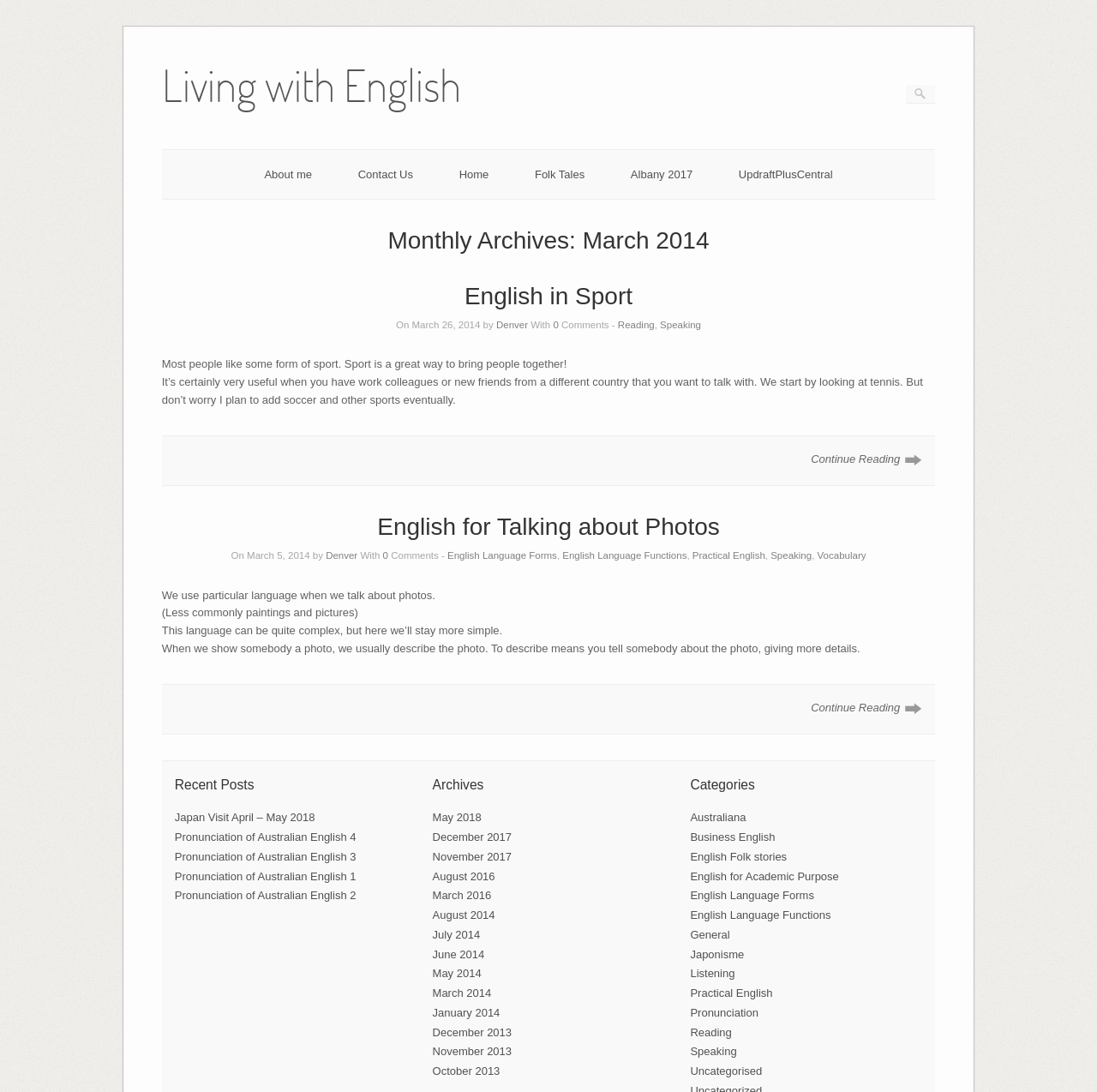Please find the main title text of this webpage.

Living with English